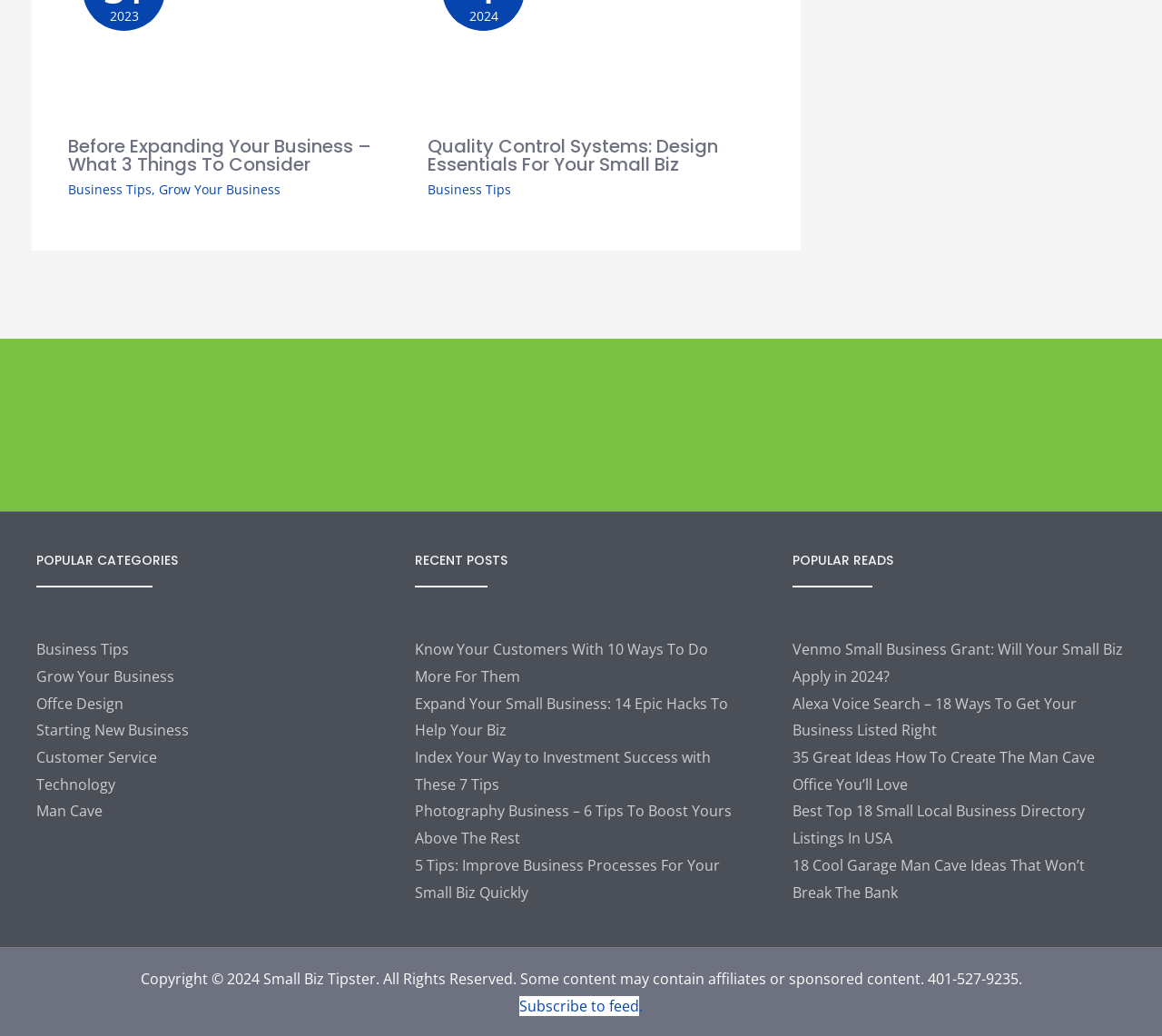Answer succinctly with a single word or phrase:
What is the purpose of the 'Footer Widget 1' section?

Display popular categories